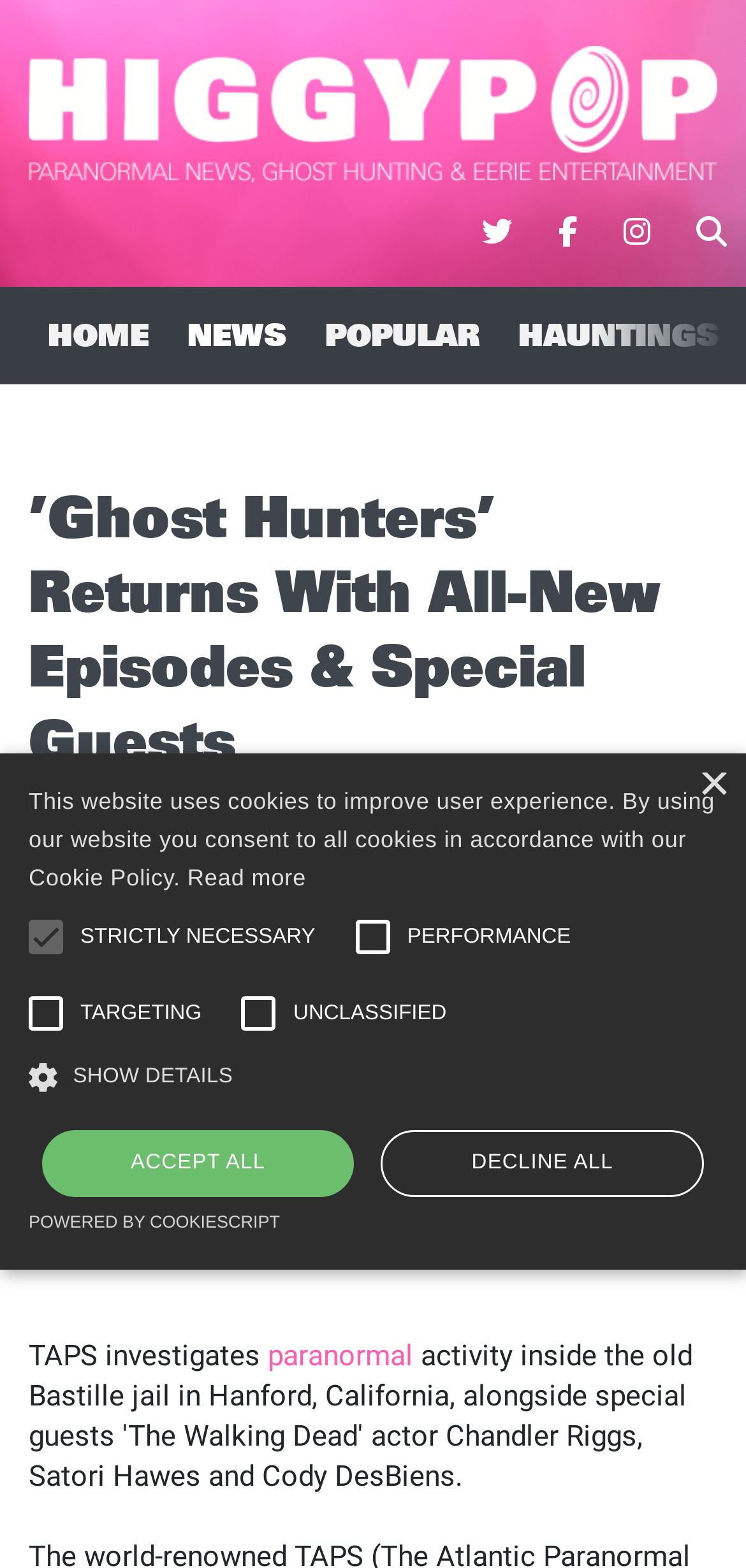What is the name of the paranormal TV show?
Can you provide an in-depth and detailed response to the question?

The answer can be found in the heading element which says 'Ghost Hunters' Returns With All-New Episodes & Special Guests. This is likely the title of the TV show being discussed in the article.